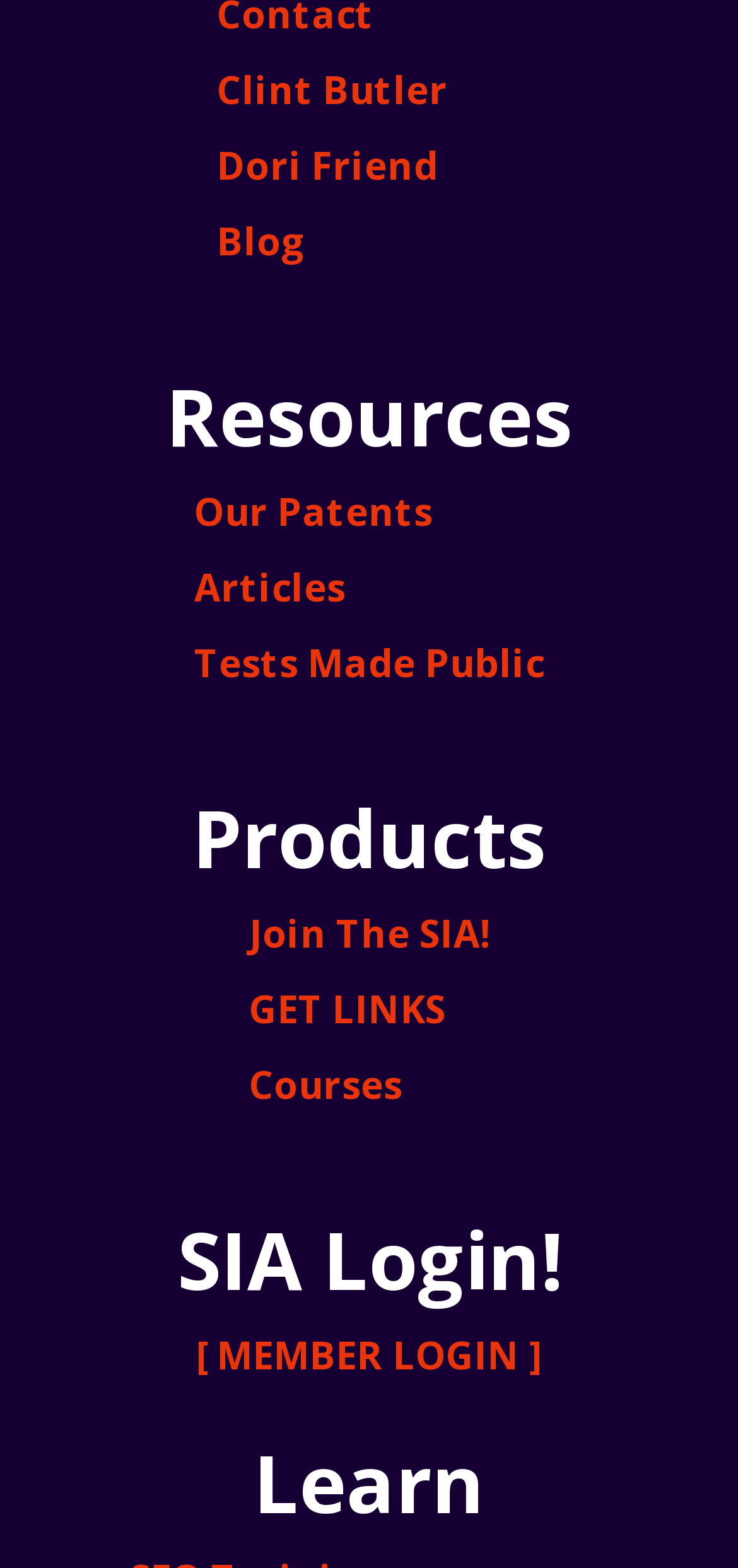Look at the image and write a detailed answer to the question: 
What is the last link under 'Products'?

Under the 'Products' static text, there are three links: 'Join The SIA!', 'GET LINKS', and 'Courses'. Therefore, the last link under 'Products' is 'Courses'.